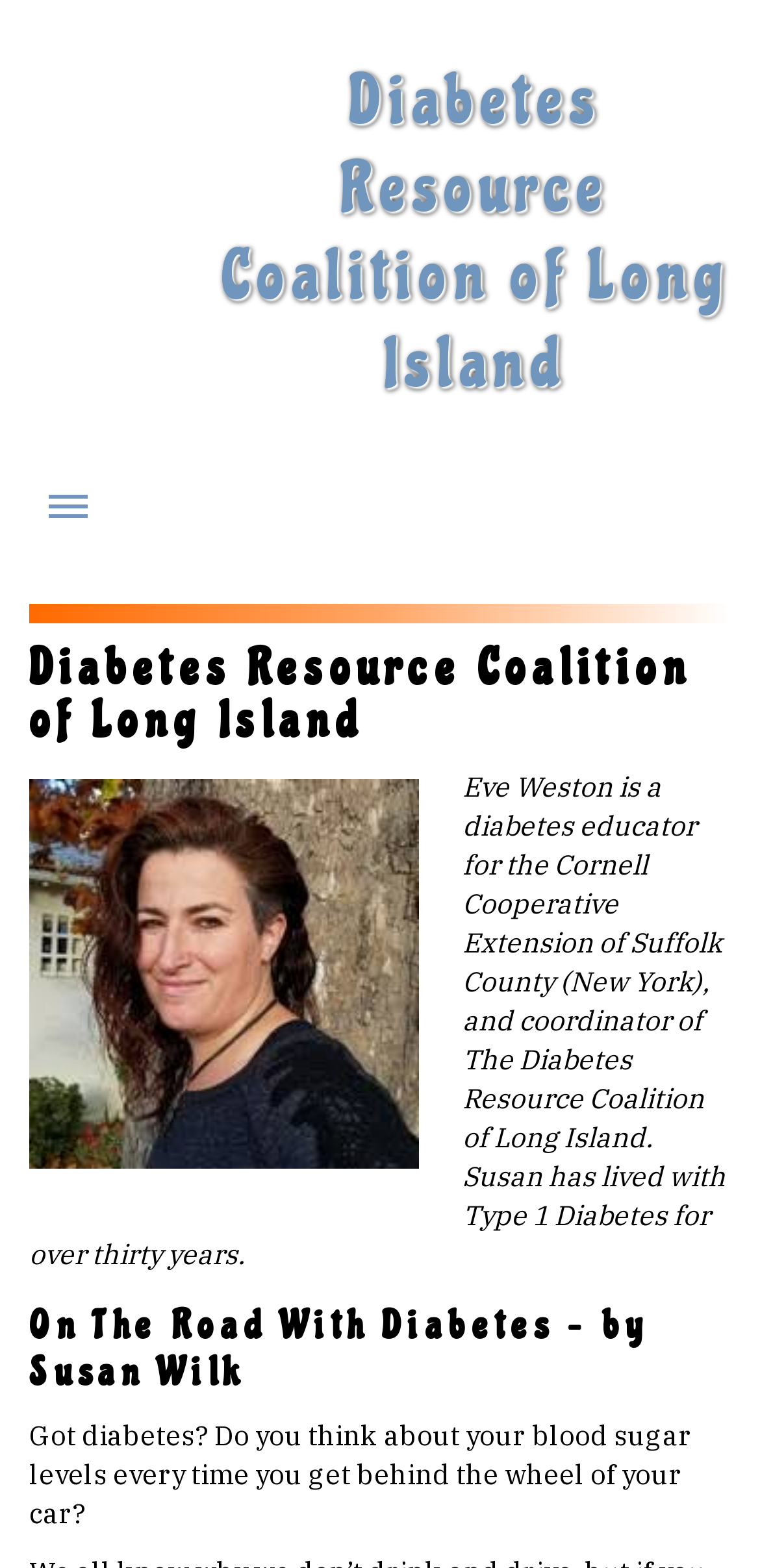Please give a concise answer to this question using a single word or phrase: 
What is the topic of the hidden link 'What is Diabetes?'?

Diabetes definition